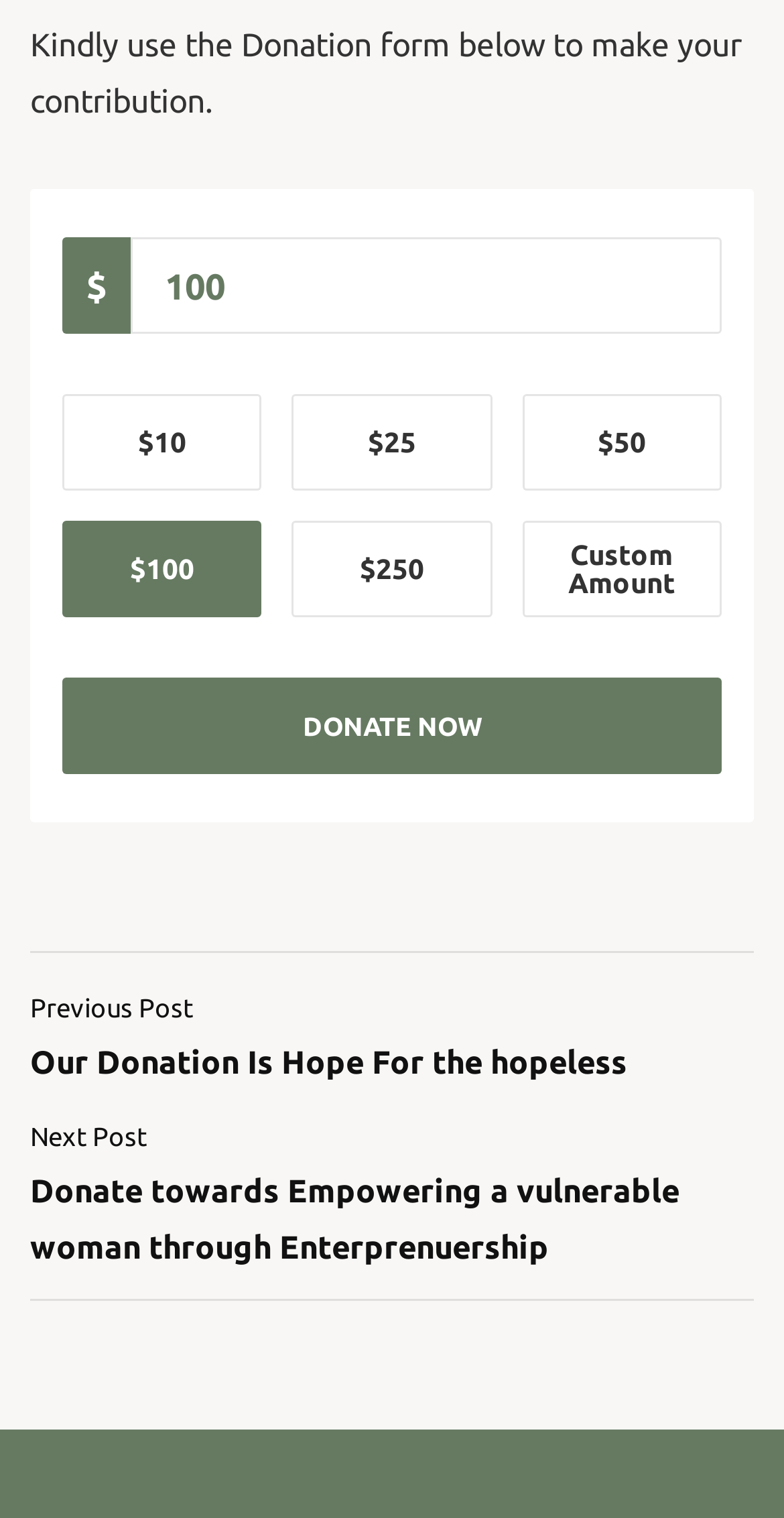Find the bounding box coordinates of the element I should click to carry out the following instruction: "Read the post about empowering a vulnerable woman".

[0.038, 0.735, 0.867, 0.833]